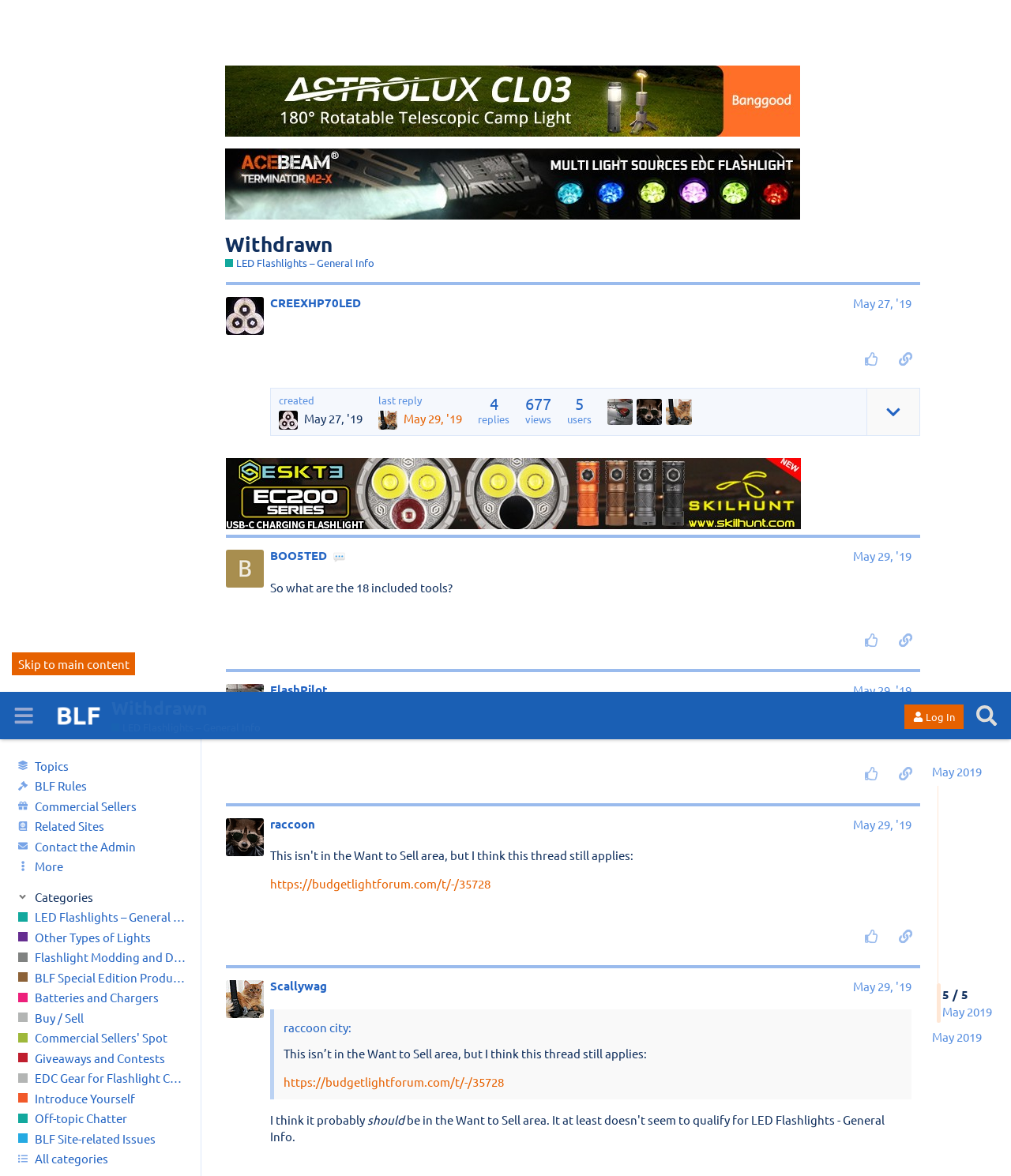Please analyze the image and provide a thorough answer to the question:
What is the category of the current thread?

I found the answer by examining the link element with the text 'LED Flashlights – General Info' which is located near the top of the webpage, indicating that it is the category of the current thread.